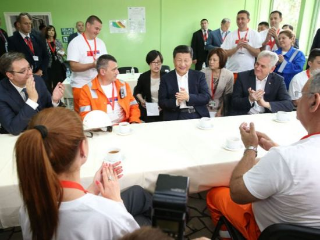What is the atmosphere of the gathering?
Using the image, provide a detailed and thorough answer to the question.

The caption describes the atmosphere as one of collaboration and camaraderie, suggesting a sense of unity and cooperation among the diverse participants, which is reinforced by the moment of appreciation or celebration indicated by the applause.